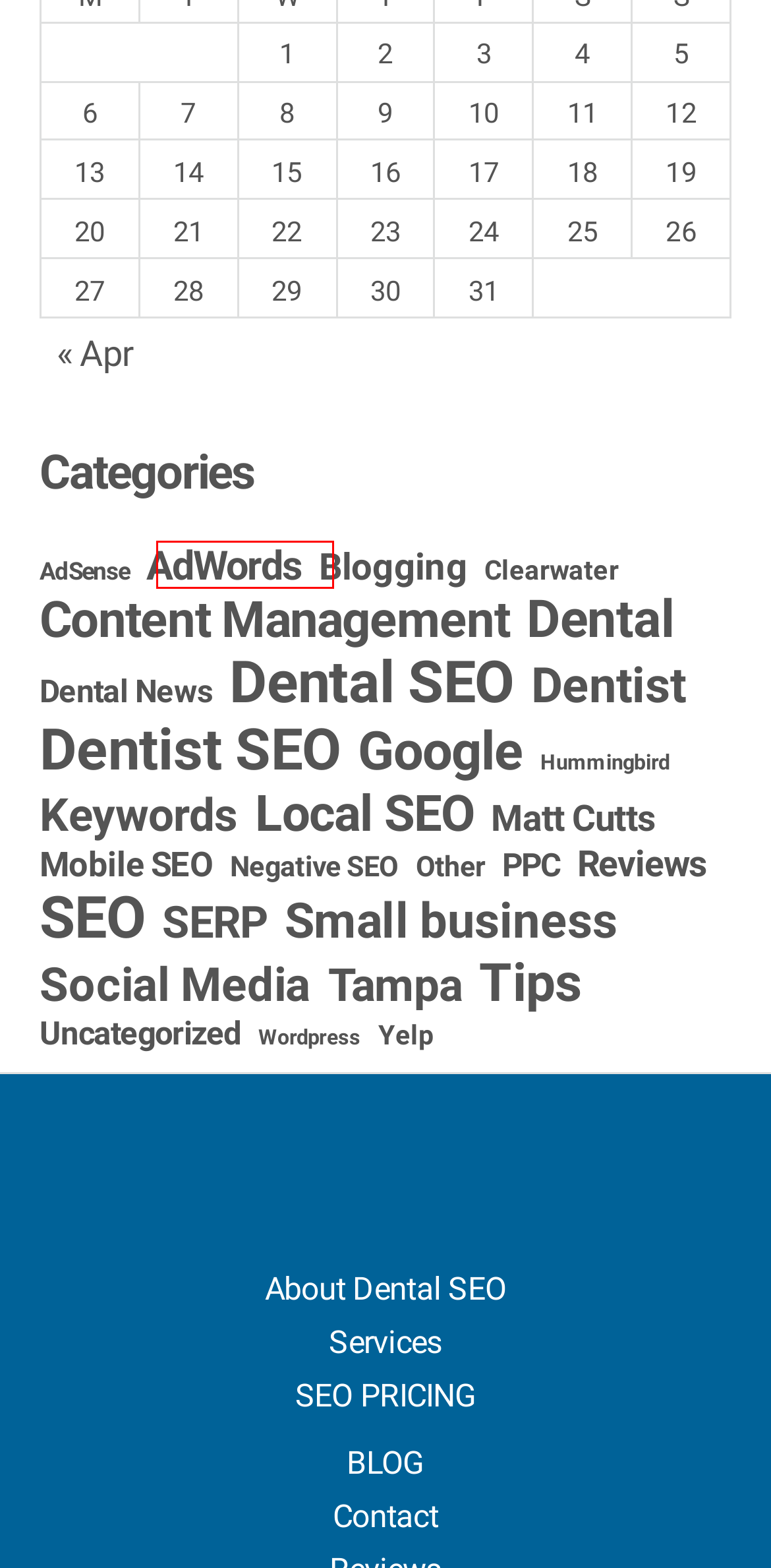With the provided webpage screenshot containing a red bounding box around a UI element, determine which description best matches the new webpage that appears after clicking the selected element. The choices are:
A. Yelp Archives - Affordable Dental SEO
B. Google Archives - Affordable Dental SEO
C. Clearwater Archives - Affordable Dental SEO
D. Other Archives - Affordable Dental SEO
E. SERP Archives - Affordable Dental SEO
F. AdWords Archives - Affordable Dental SEO
G. Matt Cutts Archives - Affordable Dental SEO
H. Social Media Archives - Affordable Dental SEO

F